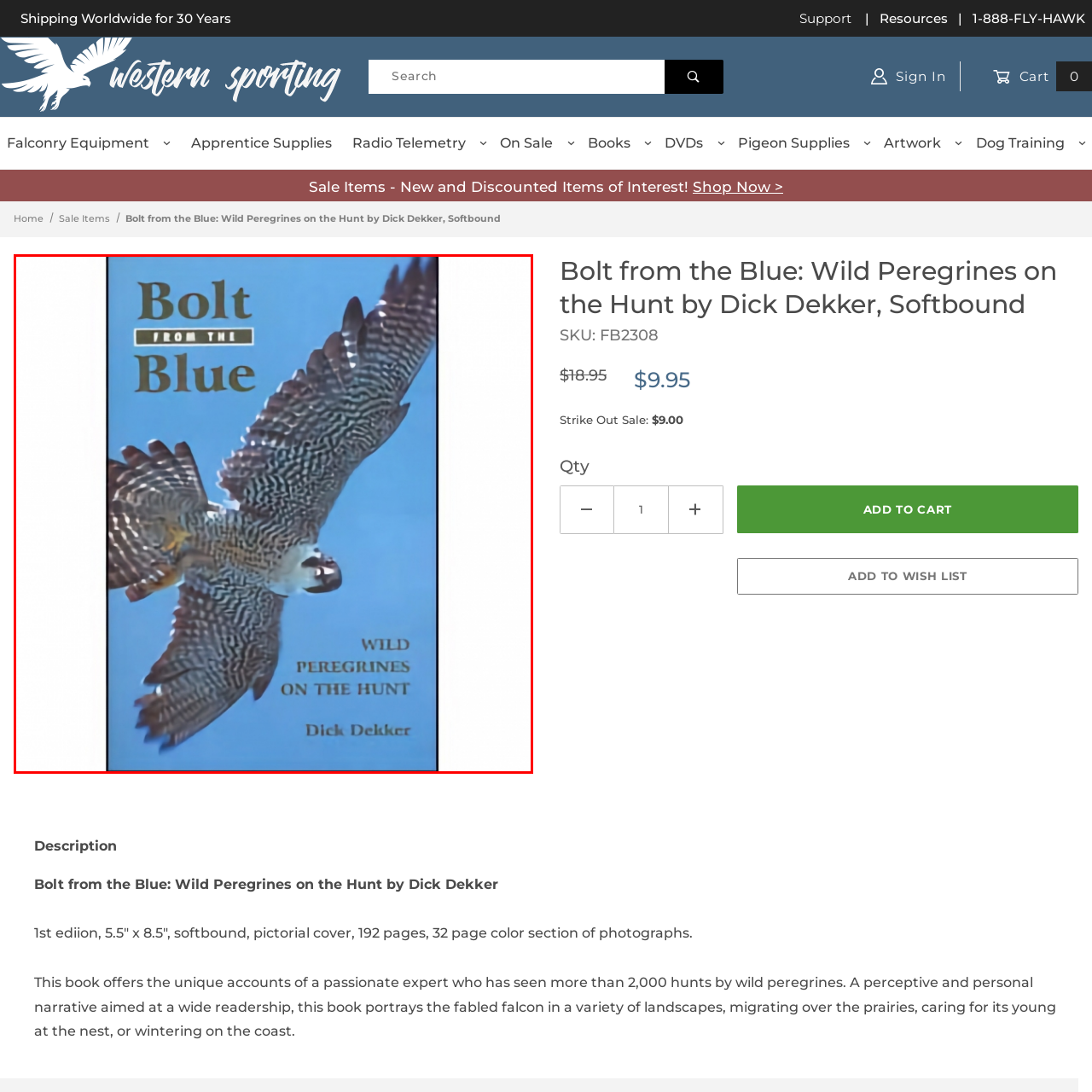Look at the image enclosed within the red outline and answer the question with a single word or phrase:
Who is the author of the book?

Dick Dekker